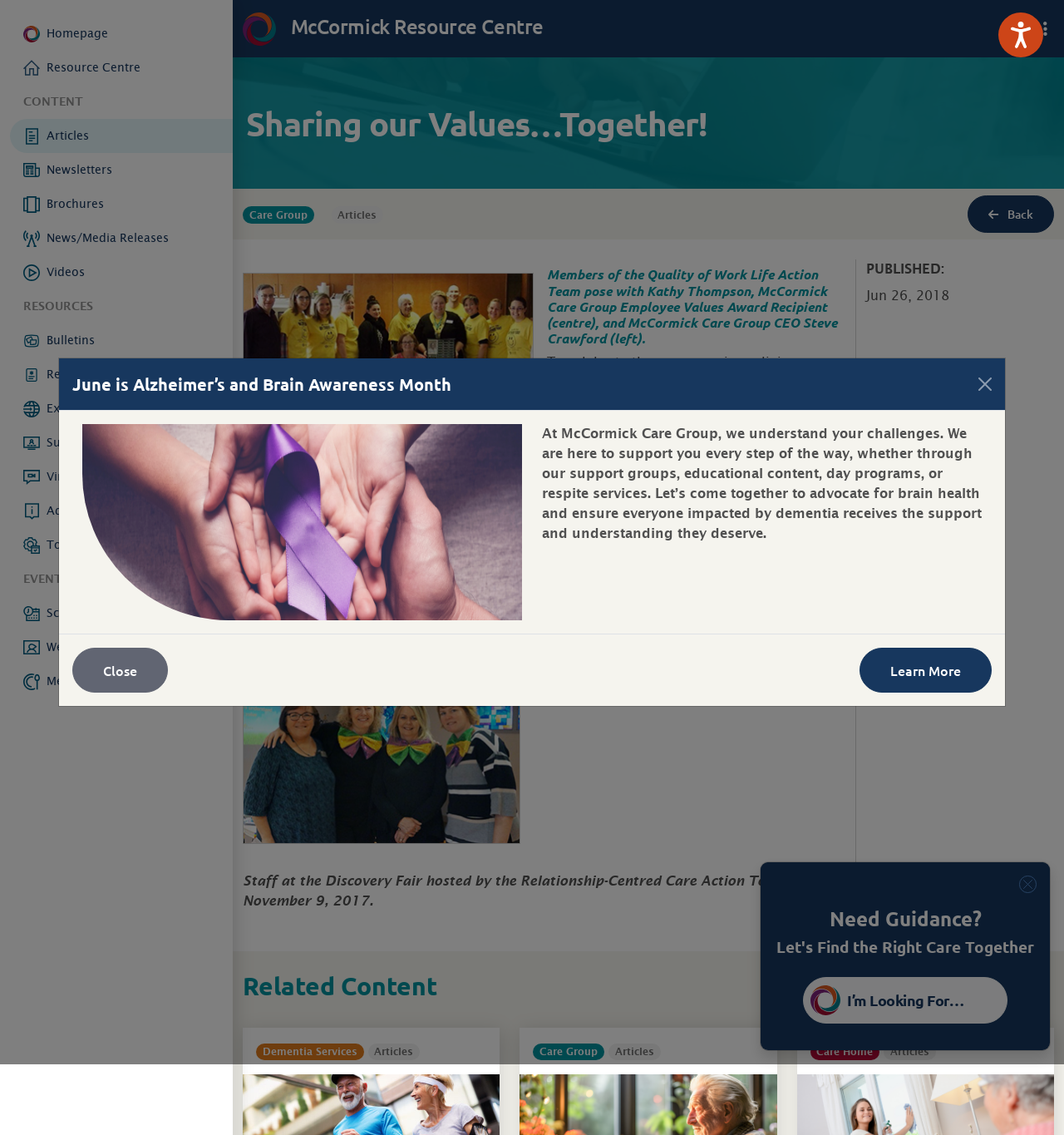From the image, can you give a detailed response to the question below:
What is the name of the award recipient?

The answer can be found in the article section of the webpage, where it is mentioned that 'The award’s first recipient is Kathy Thompson, an employee who works in the housekeeping department and who has been at McCormick Home for 23 years.'